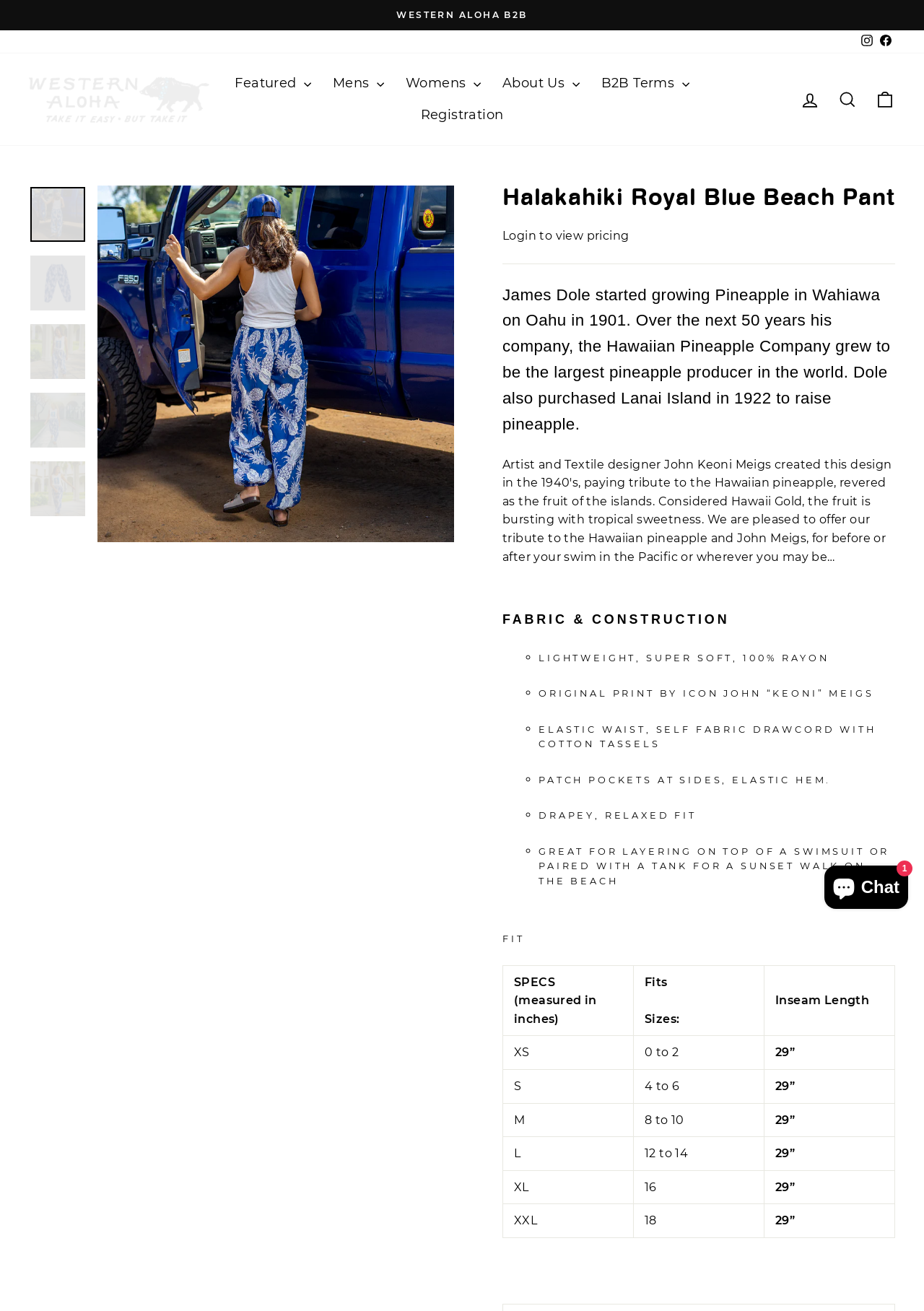Given the element description "icon-search Close (esc)" in the screenshot, predict the bounding box coordinates of that UI element.

[0.105, 0.141, 0.491, 0.413]